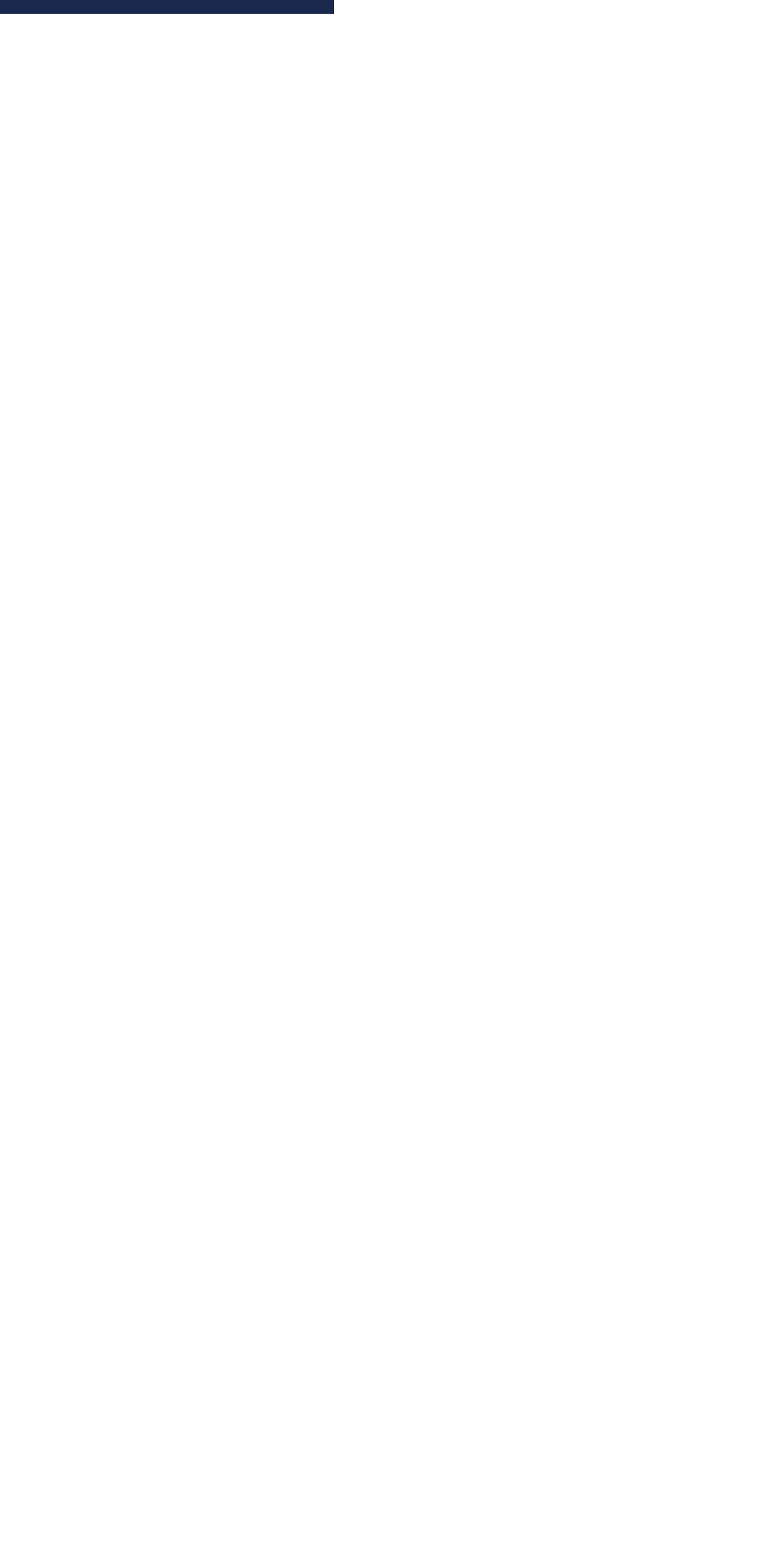From the screenshot, find the bounding box of the UI element matching this description: "name="q" placeholder="Search within"". Supply the bounding box coordinates in the form [left, top, right, bottom], each a float between 0 and 1.

None